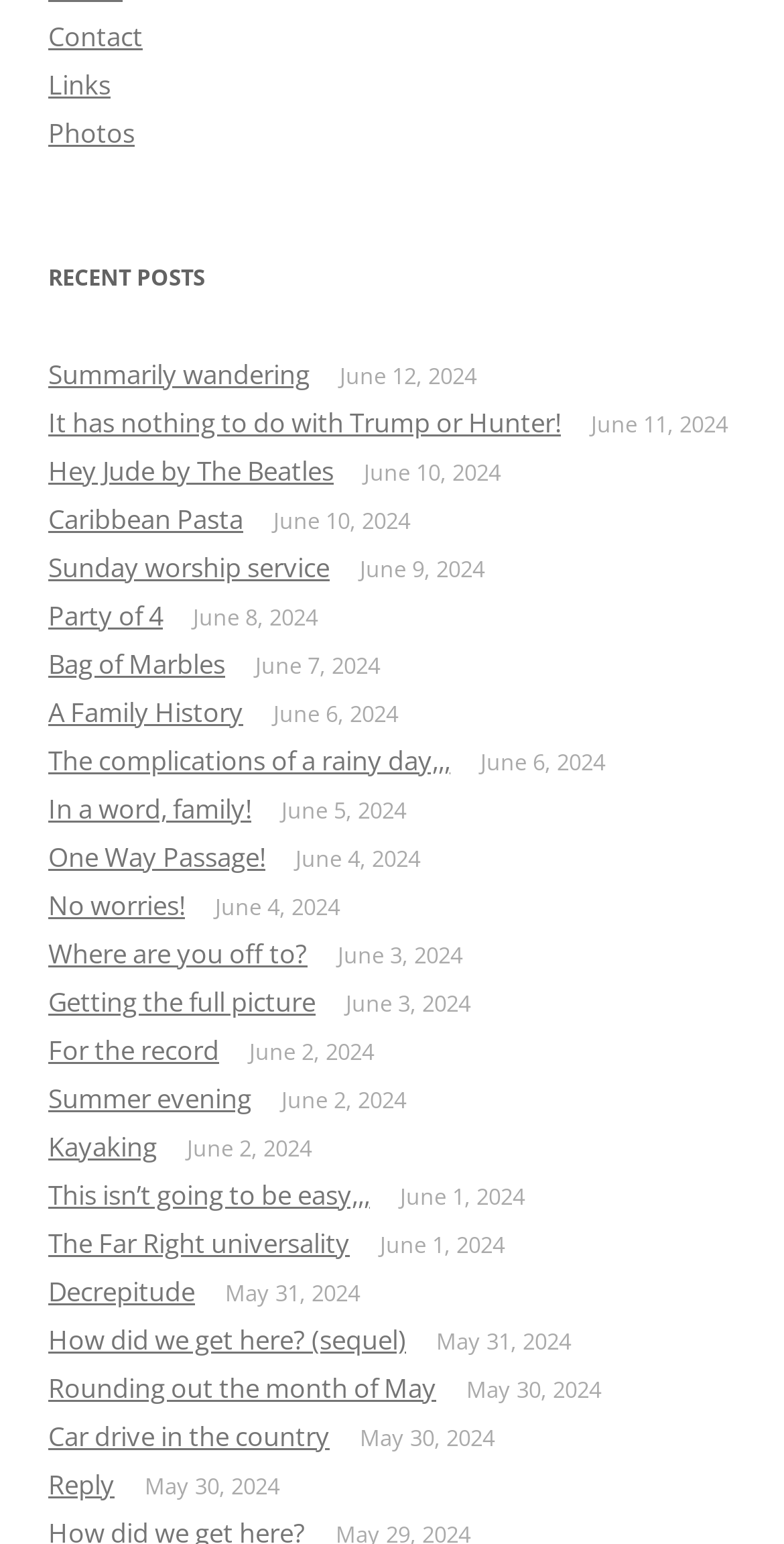What is the date of the first post? Please answer the question using a single word or phrase based on the image.

June 12, 2024